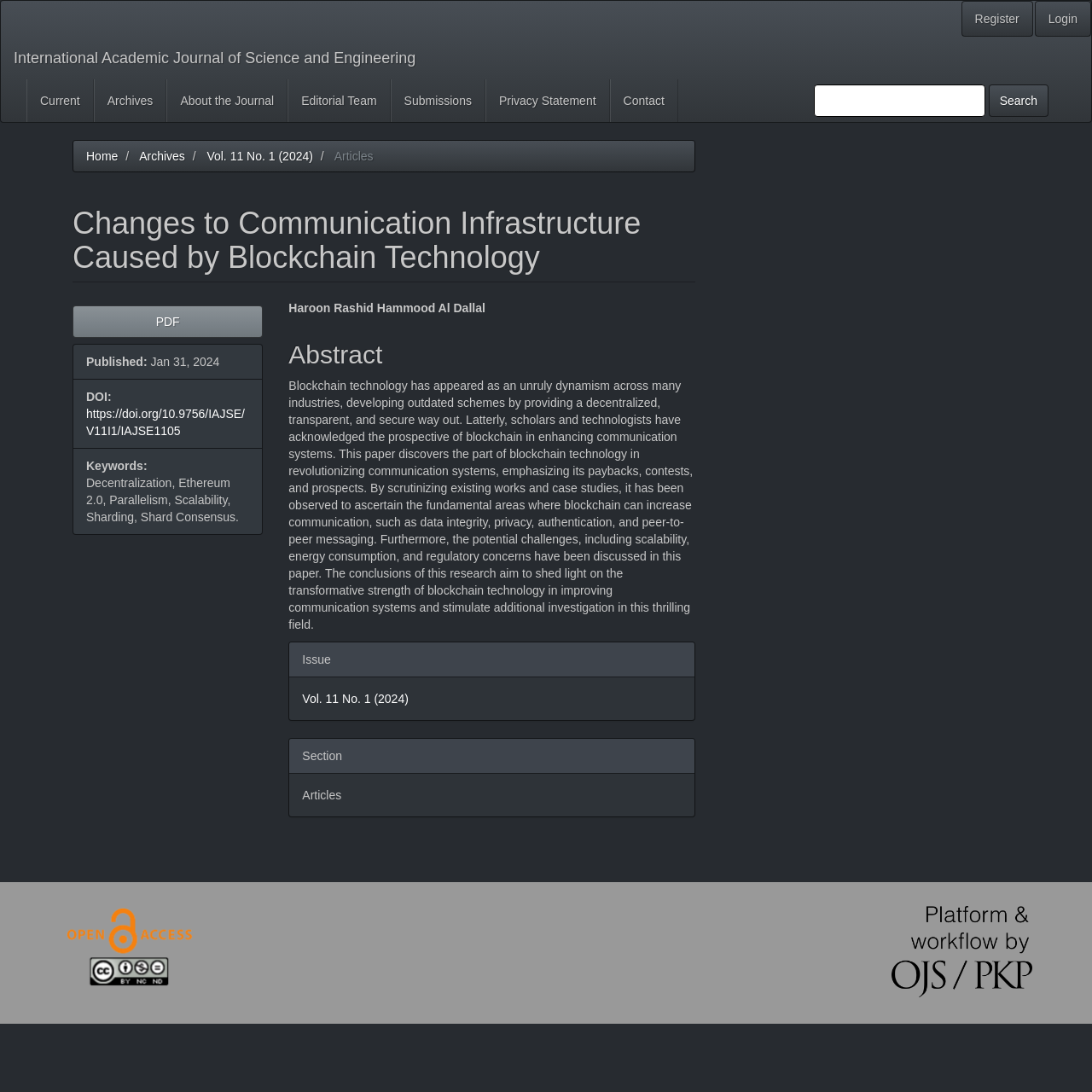Determine the bounding box for the UI element that matches this description: "aria-label="Search Query" name="query"".

[0.745, 0.077, 0.902, 0.107]